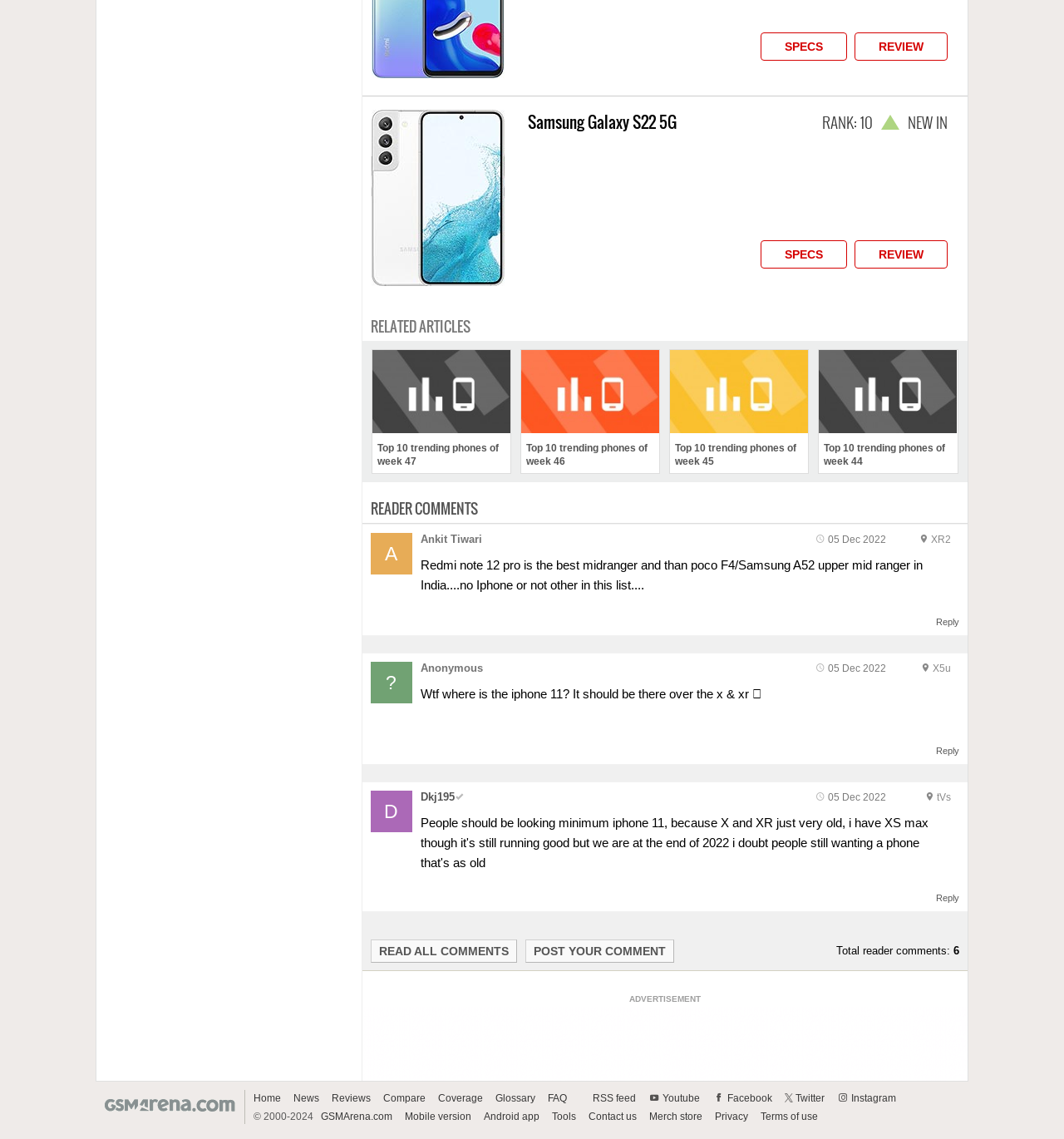What is the topic of the reader comments section?
Provide an in-depth and detailed explanation in response to the question.

The topic of the reader comments section is phones, as the comments are discussing different phone models, such as Redmi note 12 pro, Poco F4, Samsung A52, and iPhone 11.